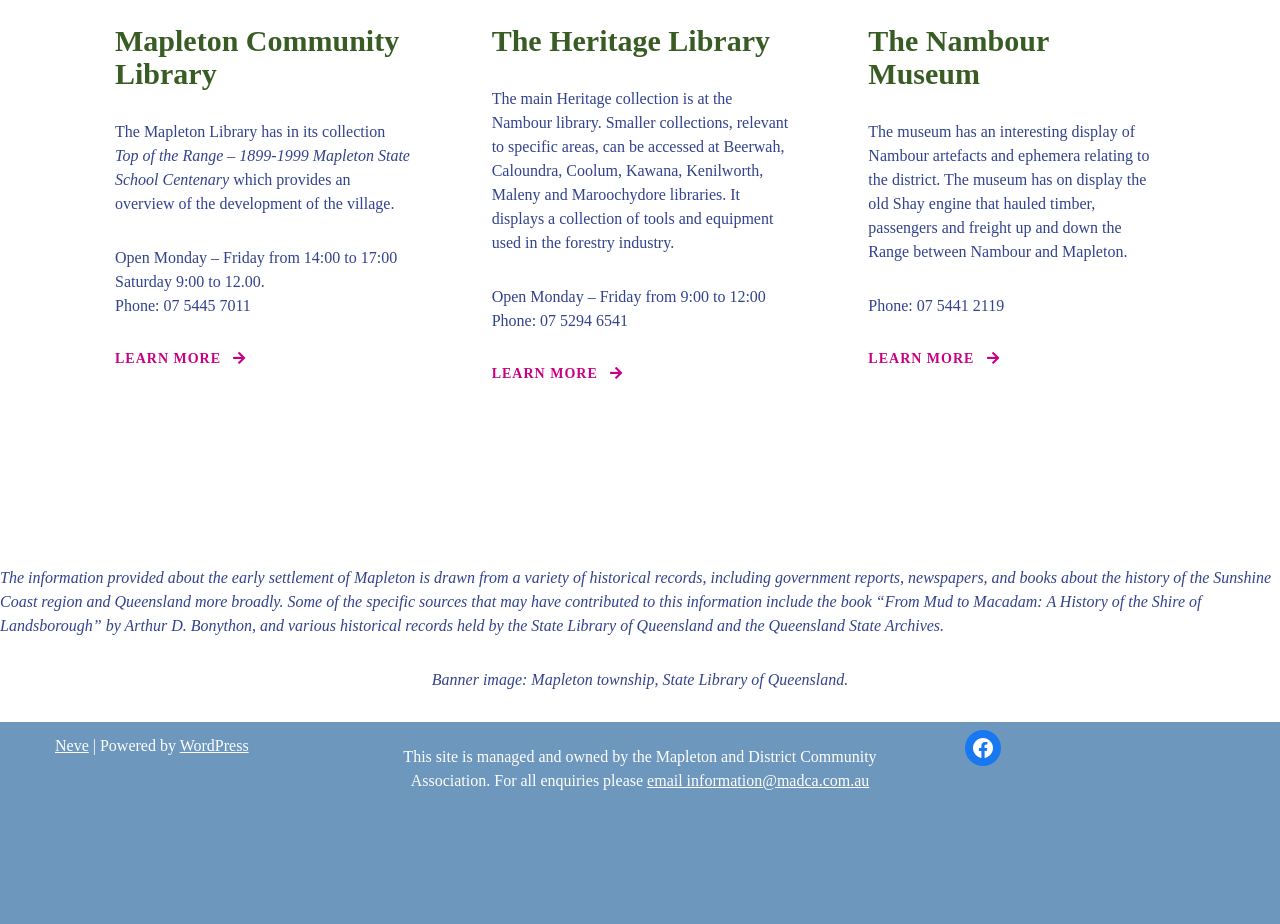What is the email address for enquiries about the website?
Please give a well-detailed answer to the question.

I found this answer by looking at the footer of the page and reading the text that mentions the email address for enquiries about the website.